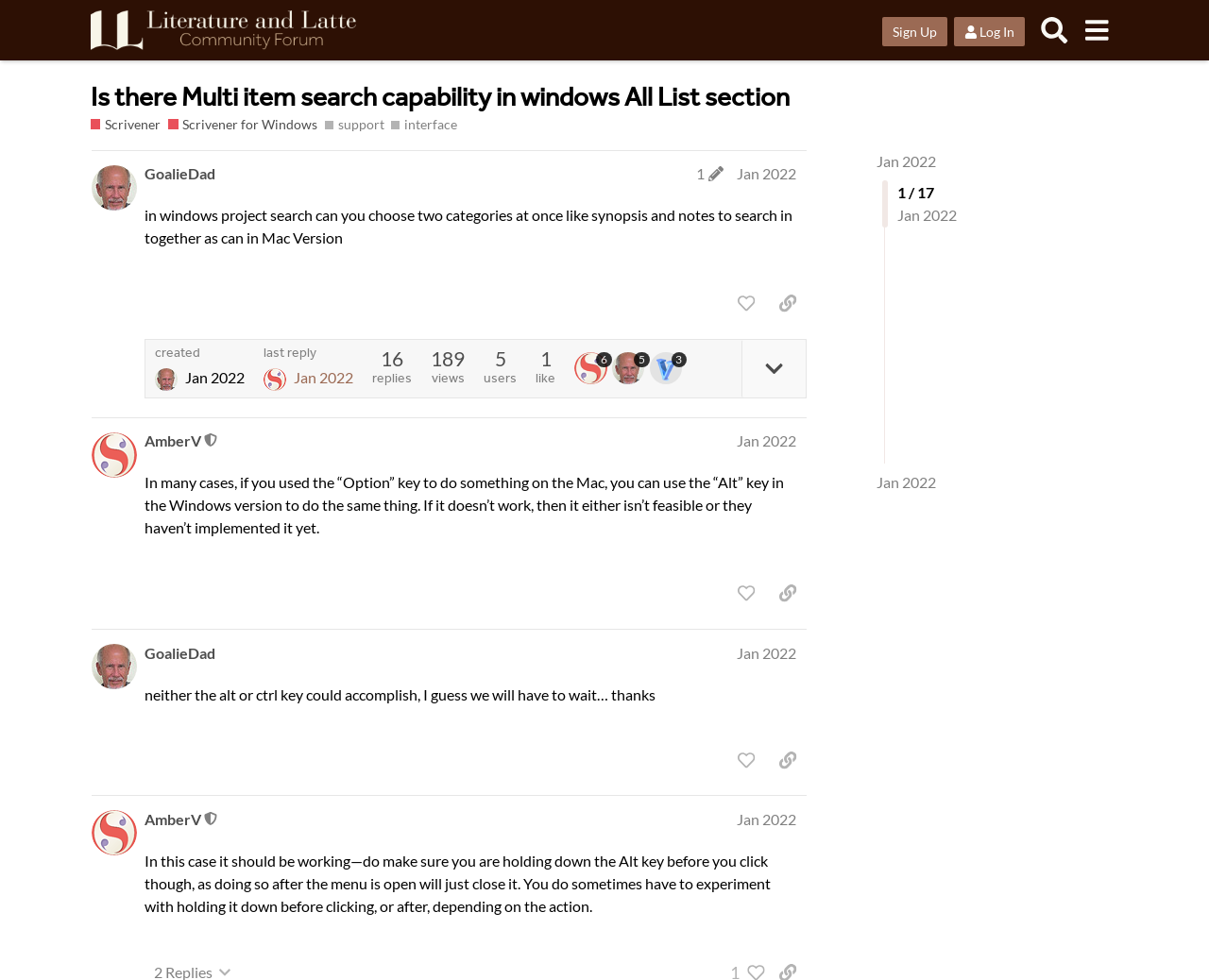Please specify the coordinates of the bounding box for the element that should be clicked to carry out this instruction: "Click on the button 'like this post'". The coordinates must be four float numbers between 0 and 1, formatted as [left, top, right, bottom].

[0.602, 0.293, 0.632, 0.326]